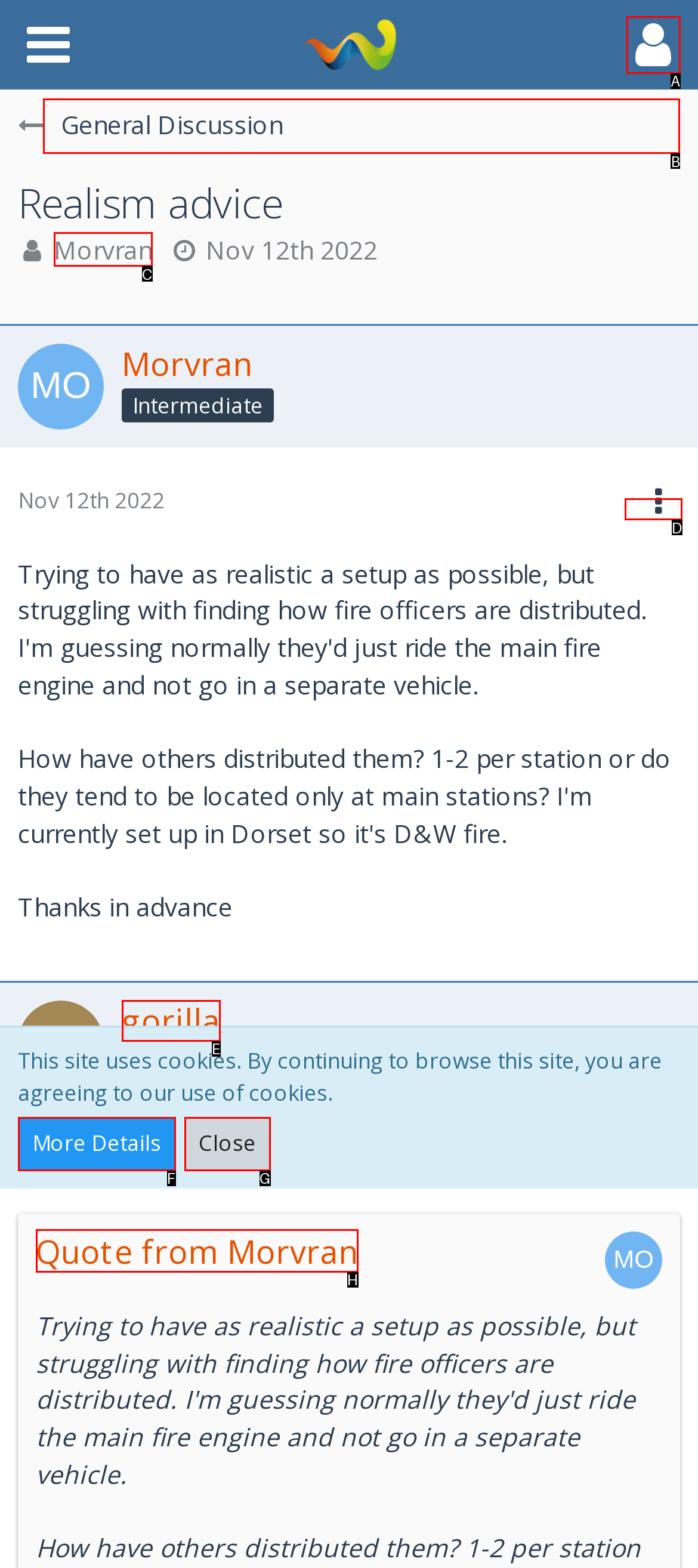Which lettered option should be clicked to perform the following task: Check out Food
Respond with the letter of the appropriate option.

None